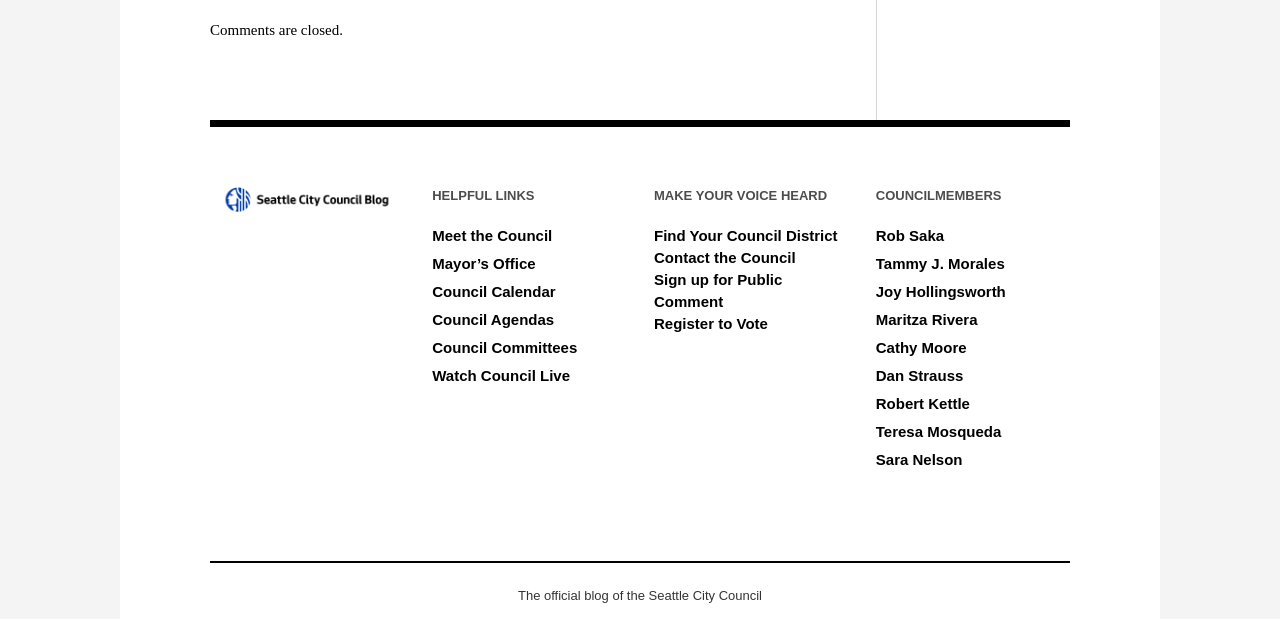Determine the bounding box coordinates of the clickable element to complete this instruction: "Meet the Council". Provide the coordinates in the format of four float numbers between 0 and 1, [left, top, right, bottom].

[0.338, 0.367, 0.431, 0.394]